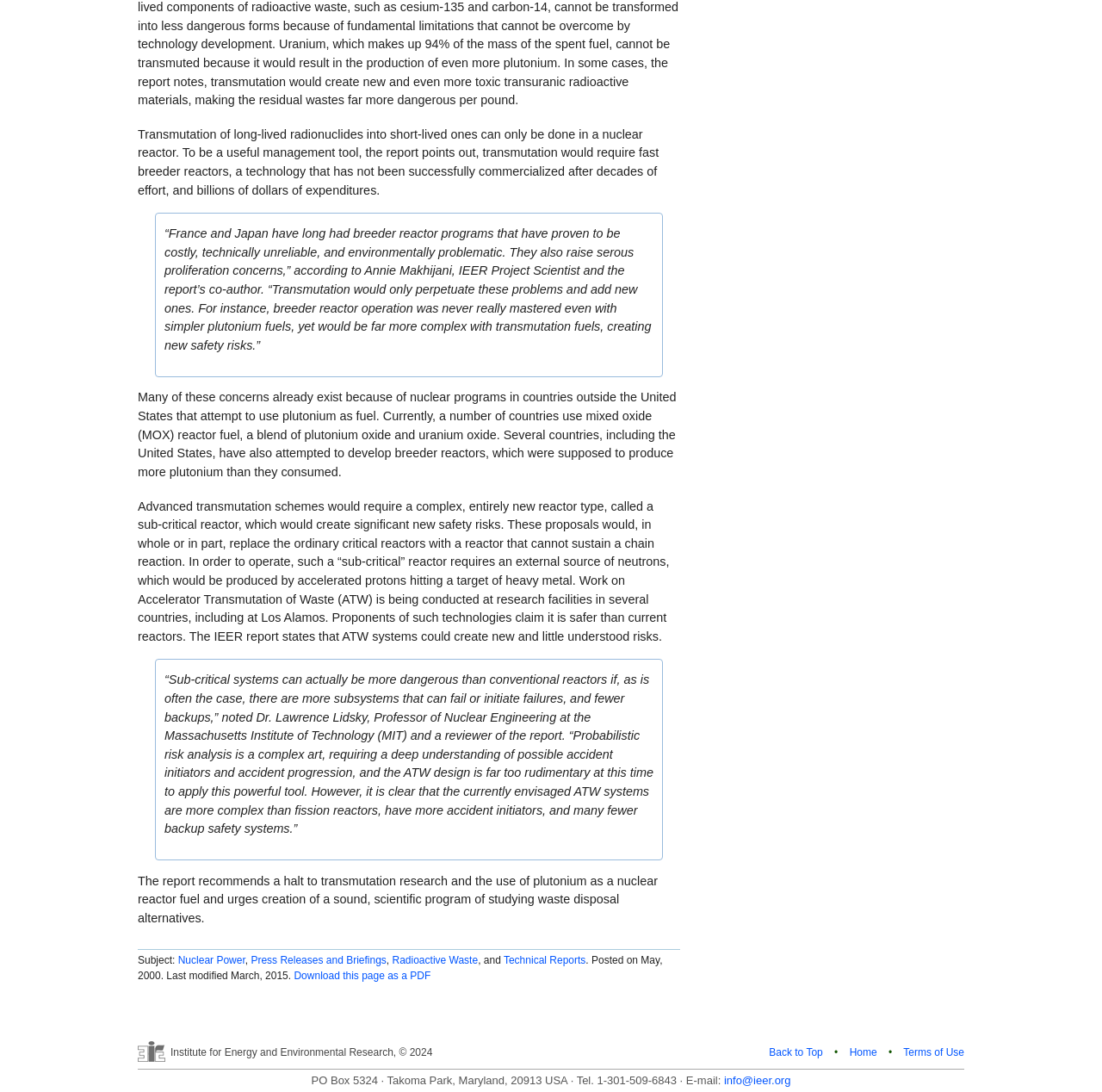Please identify the bounding box coordinates of the clickable area that will fulfill the following instruction: "Click on 'Nuclear Power'". The coordinates should be in the format of four float numbers between 0 and 1, i.e., [left, top, right, bottom].

[0.161, 0.874, 0.222, 0.885]